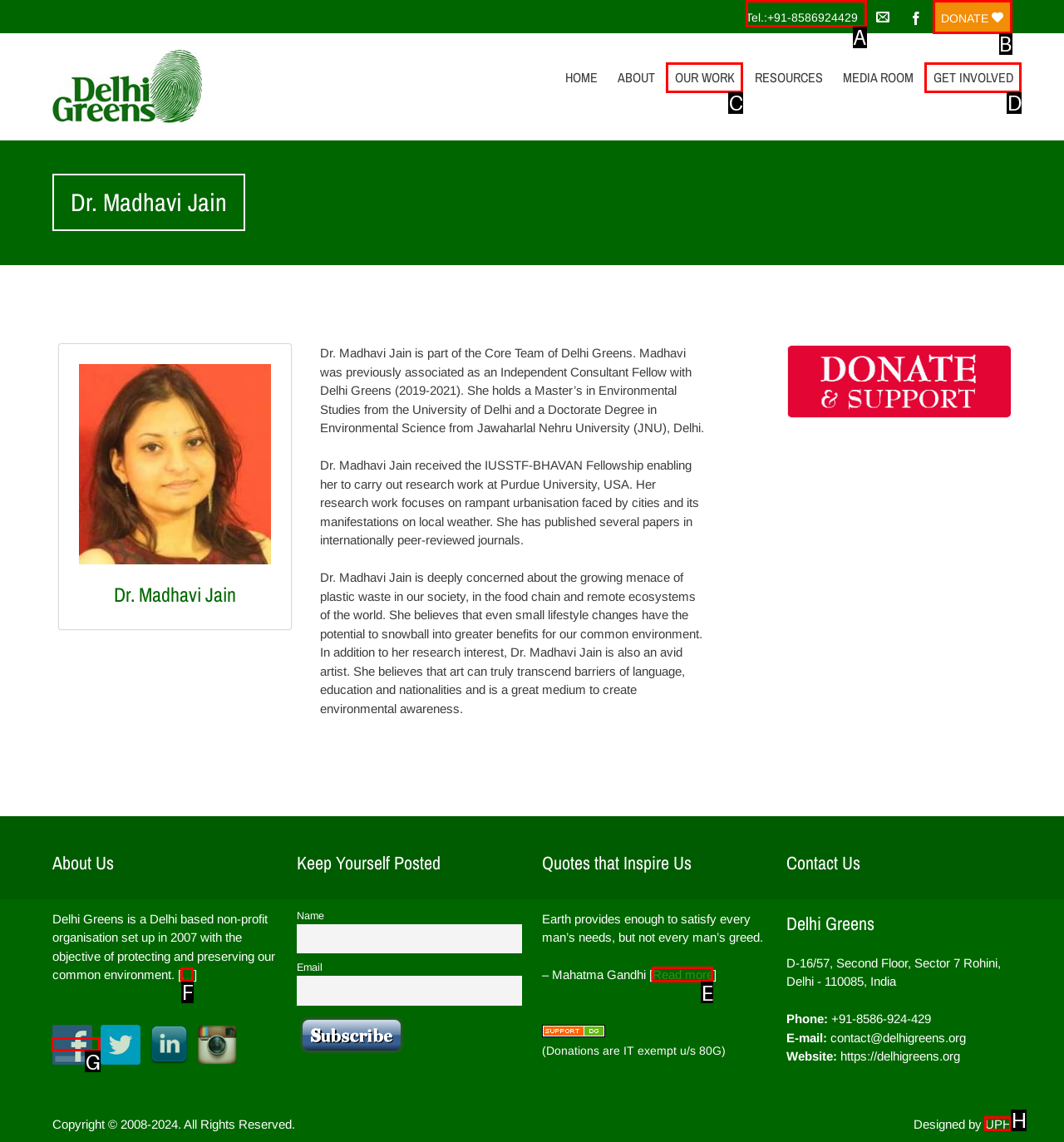Determine the appropriate lettered choice for the task: Read more about the quotes. Reply with the correct letter.

E